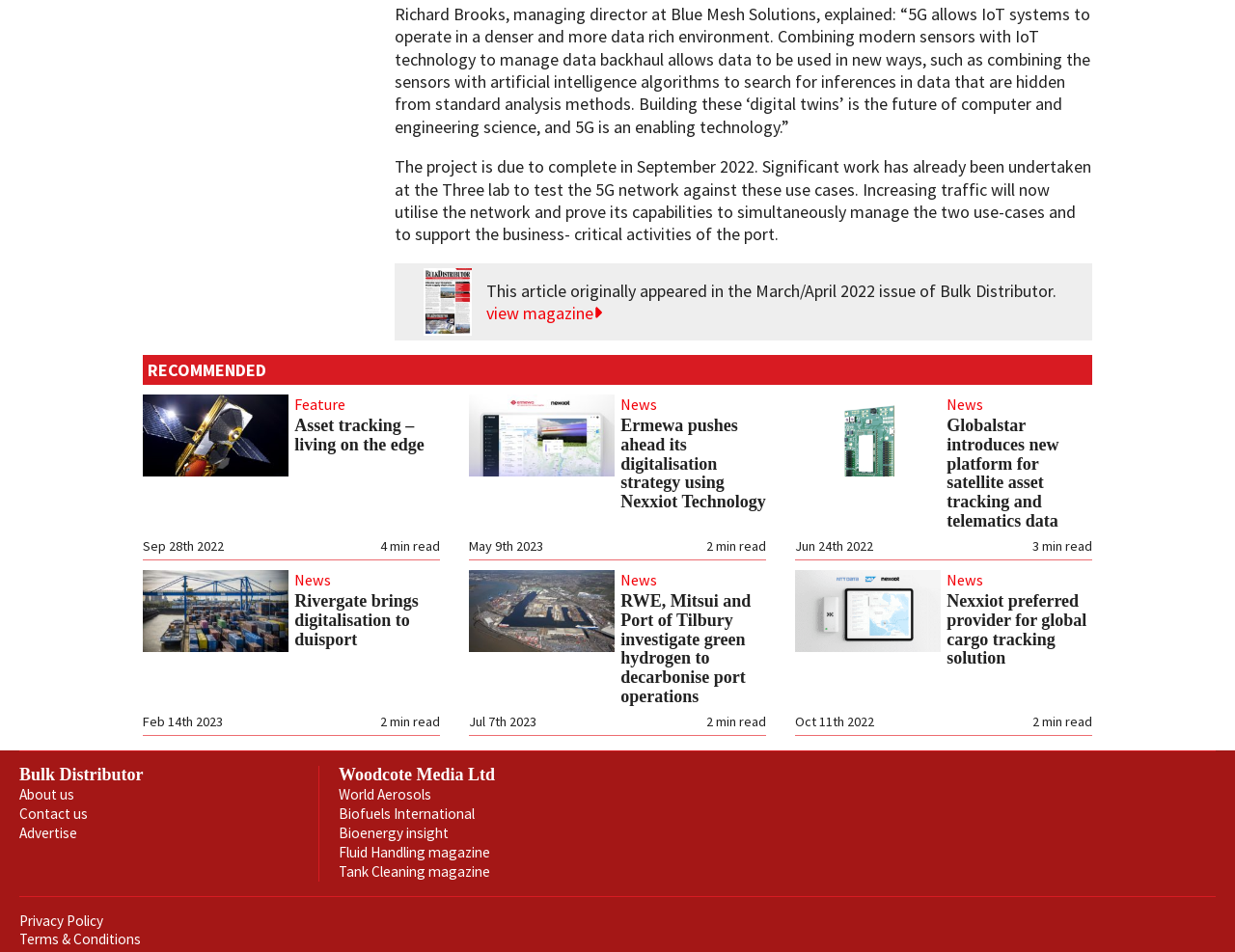Find the bounding box of the web element that fits this description: "Woodcote Media Ltd".

[0.274, 0.804, 0.401, 0.824]